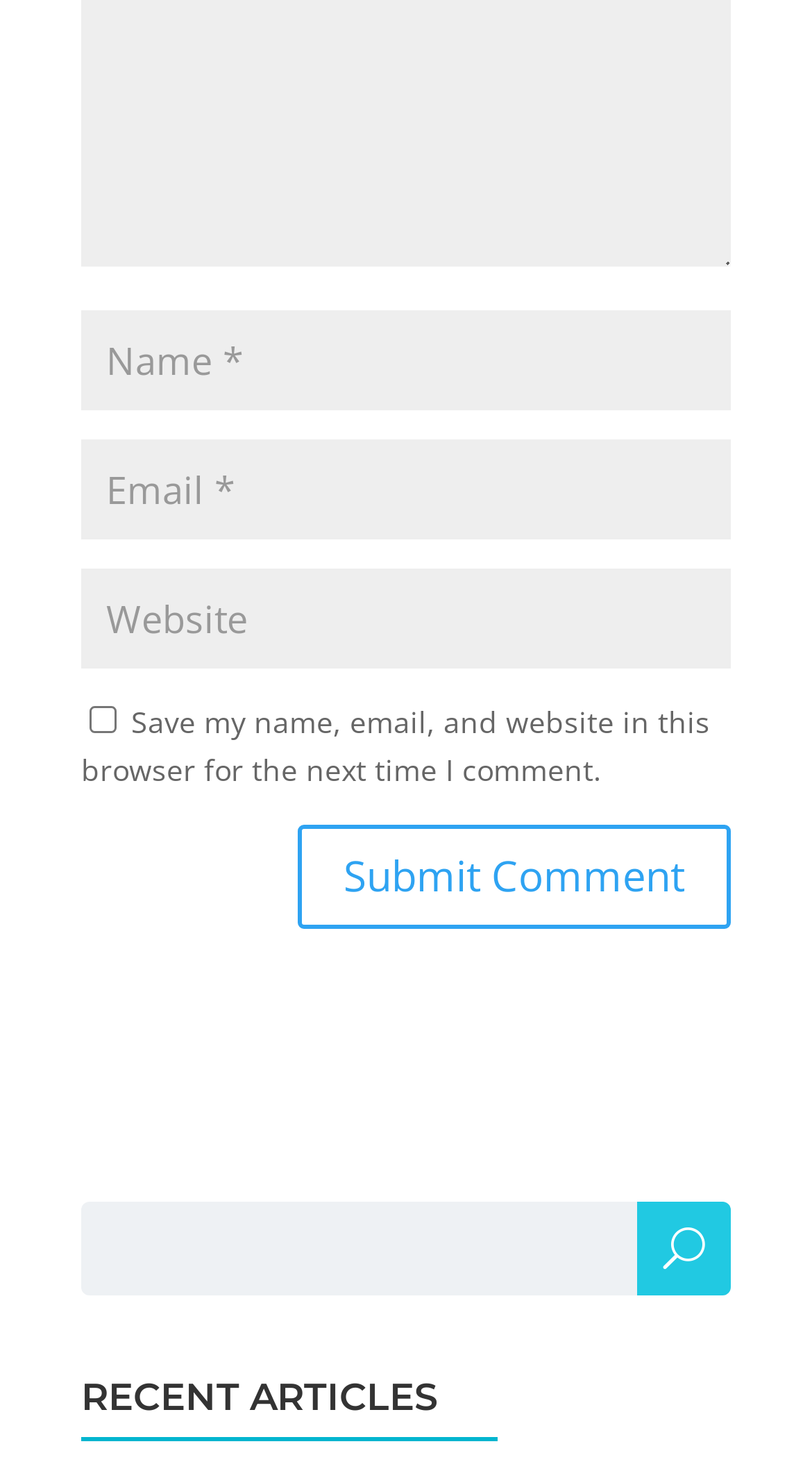How many buttons are there in total?
Please look at the screenshot and answer in one word or a short phrase.

2